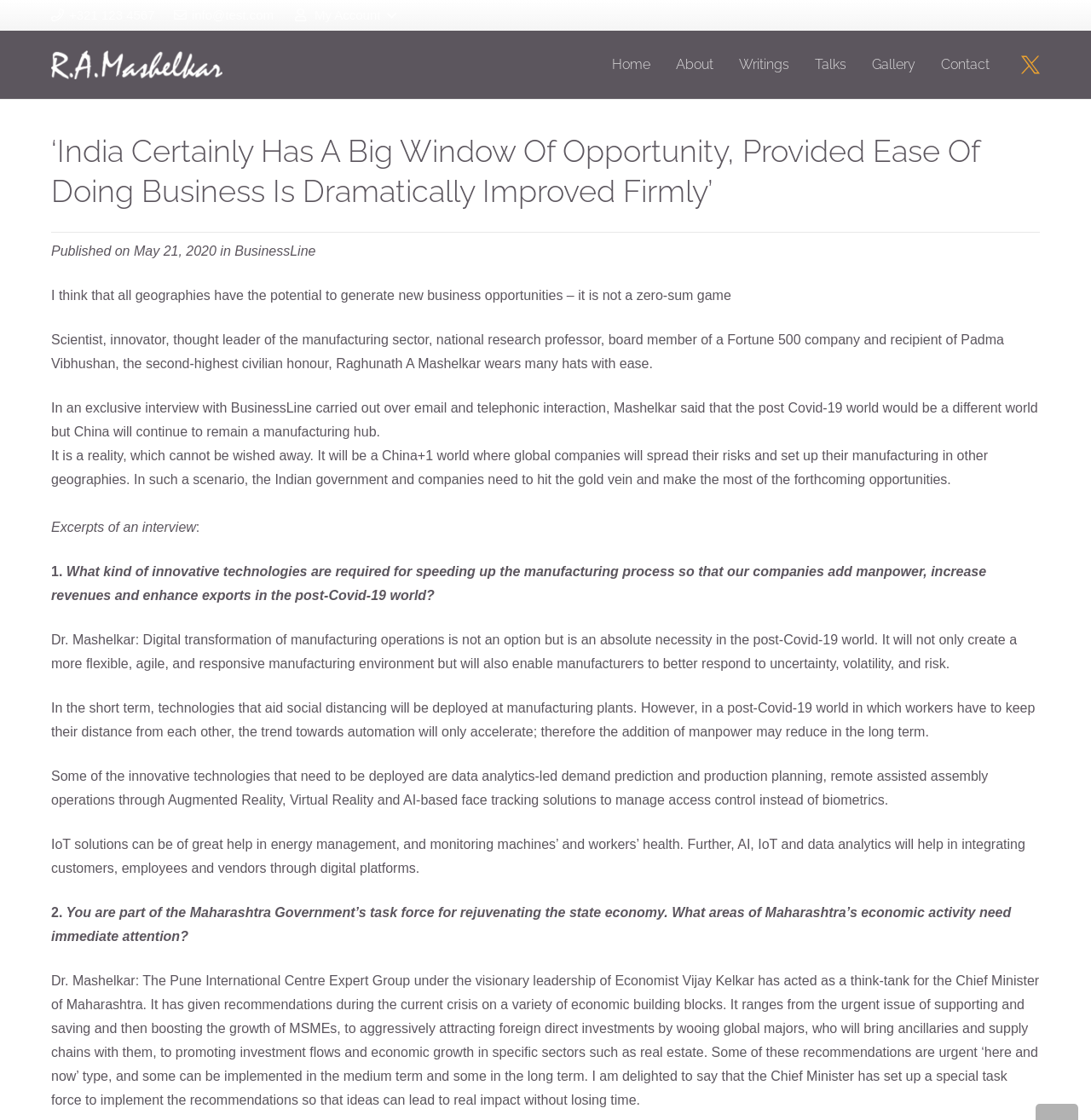What is the topic of the interview?
Can you provide an in-depth and detailed response to the question?

The topic of the interview is the post-Covid-19 world, specifically how India can make the most of the opportunities arising from the pandemic, as discussed by Dr. Mashelkar in the article.